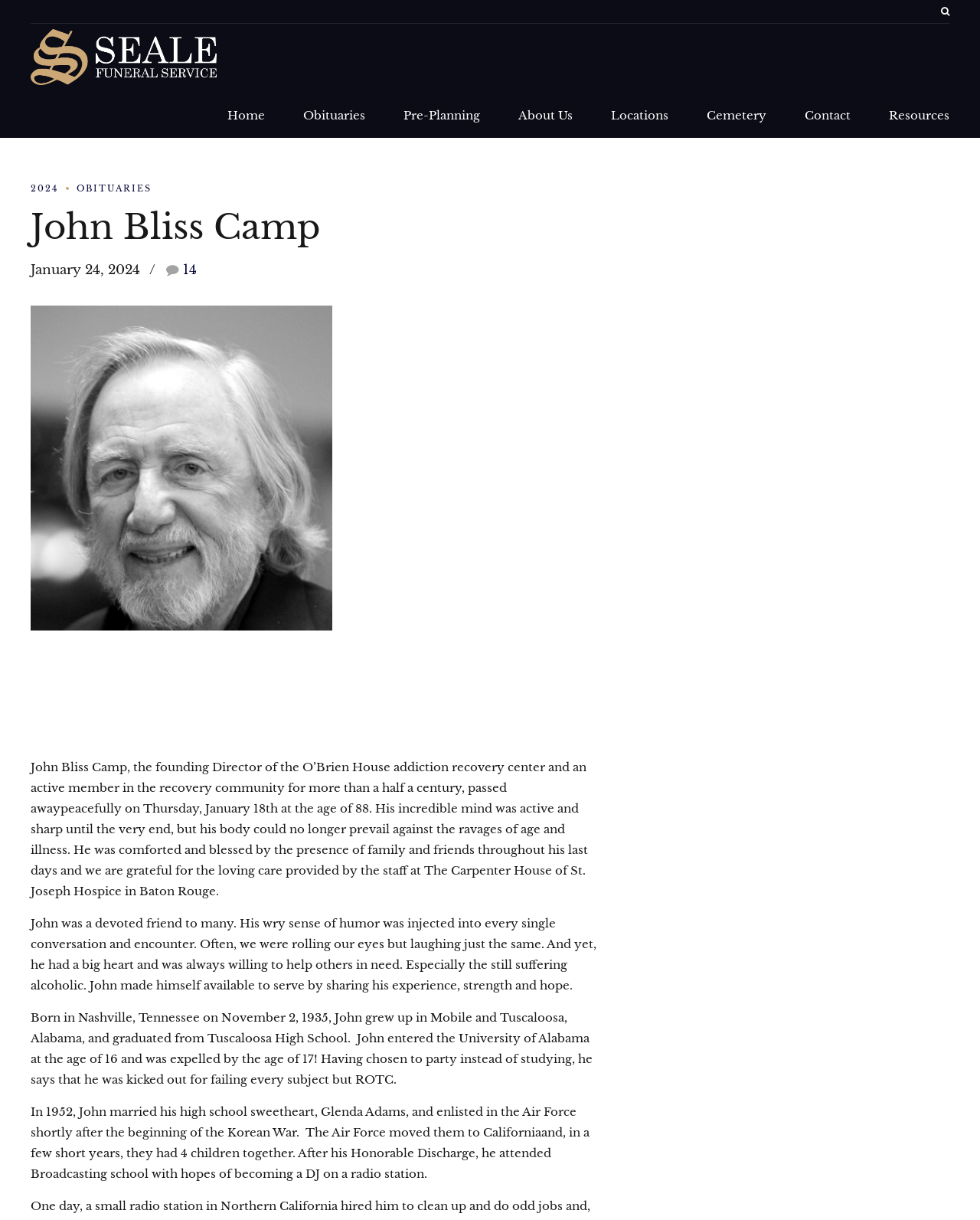Where did John Bliss Camp pass away?
Kindly offer a detailed explanation using the data available in the image.

I found a static text element with the text 'The Carpenter House of St. Joseph Hospice in Baton Rouge' at coordinates [0.031, 0.708, 0.598, 0.737], which indicates the location where John Bliss Camp passed away.